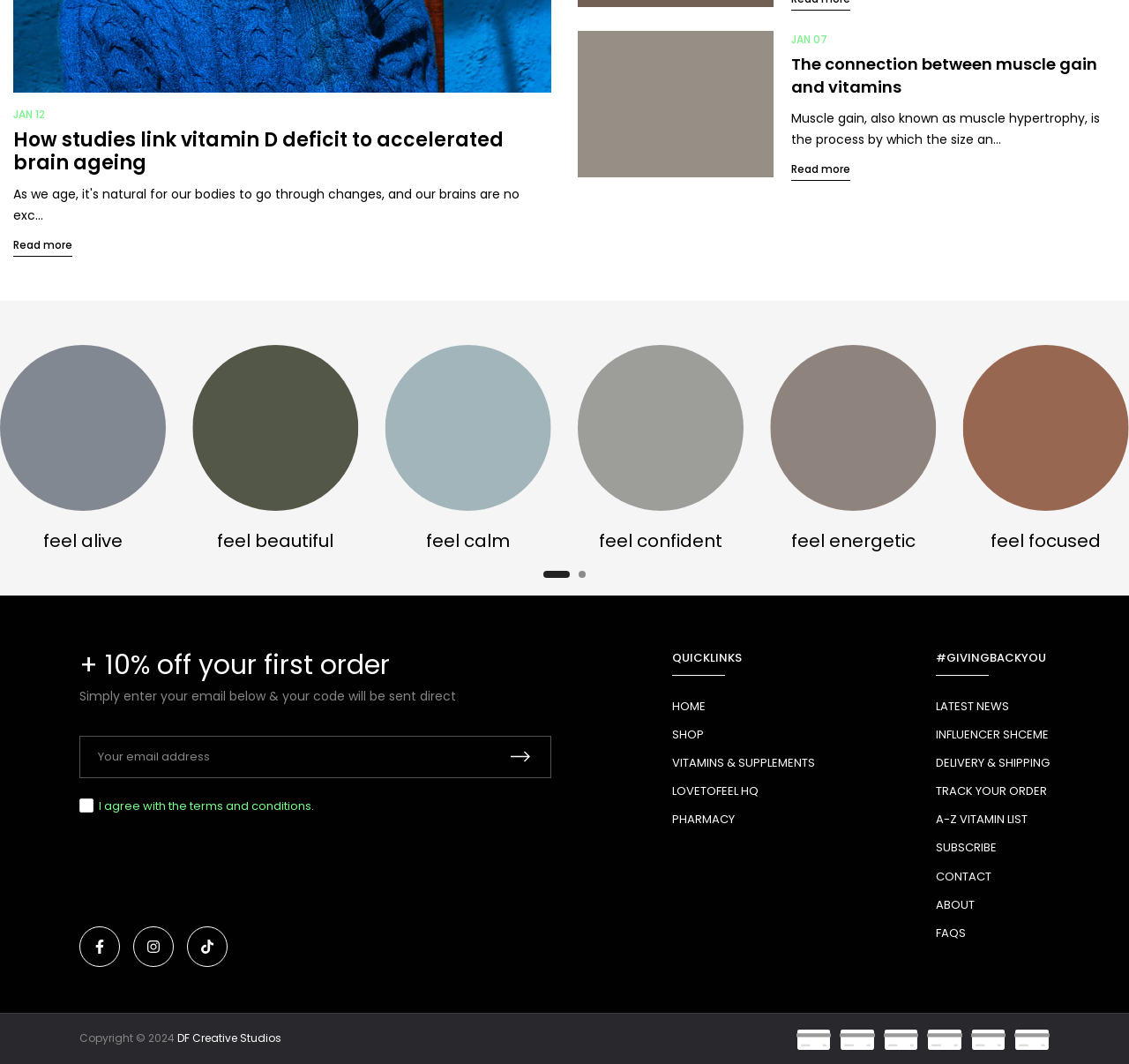Using the element description: "aria-describedby="a11y-new-window-external-message" title="Follow on Facebook"", determine the bounding box coordinates for the specified UI element. The coordinates should be four float numbers between 0 and 1, [left, top, right, bottom].

[0.07, 0.87, 0.106, 0.908]